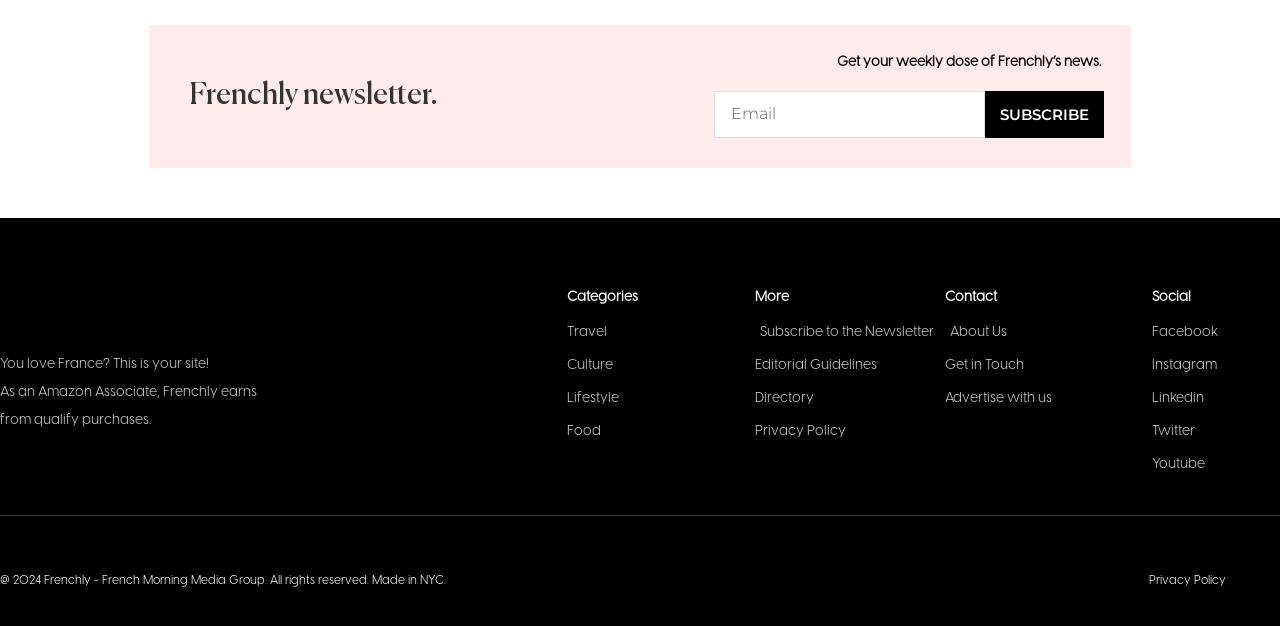Could you please study the image and provide a detailed answer to the question:
What is the purpose of the 'SUBSCRIBE' button?

The 'SUBSCRIBE' button is located next to the 'Email' textbox, suggesting that it is used to subscribe to a newsletter or mailing list, likely to receive regular updates from Frenchly.